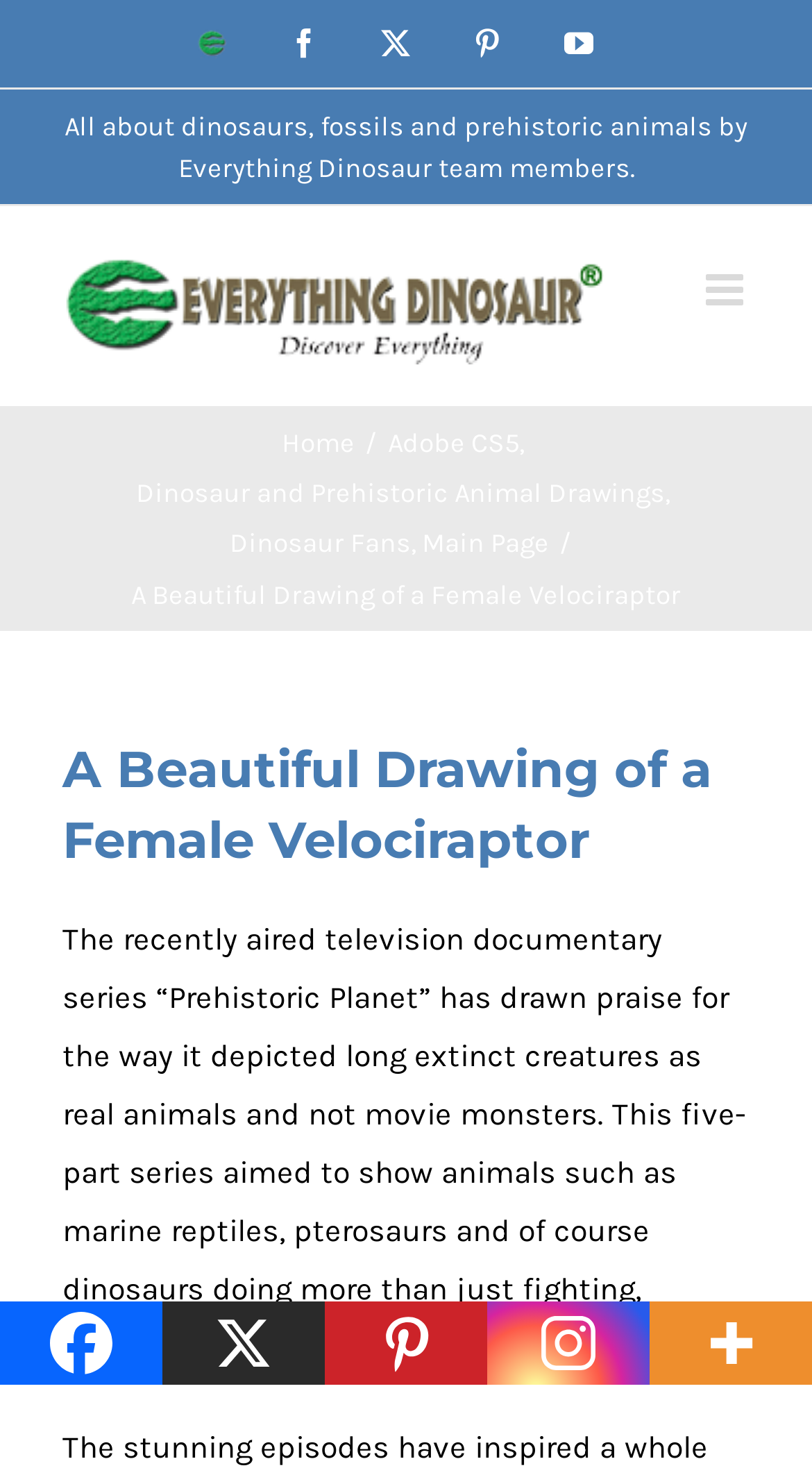How many images are on the webpage?
Answer the question with a single word or phrase derived from the image.

5